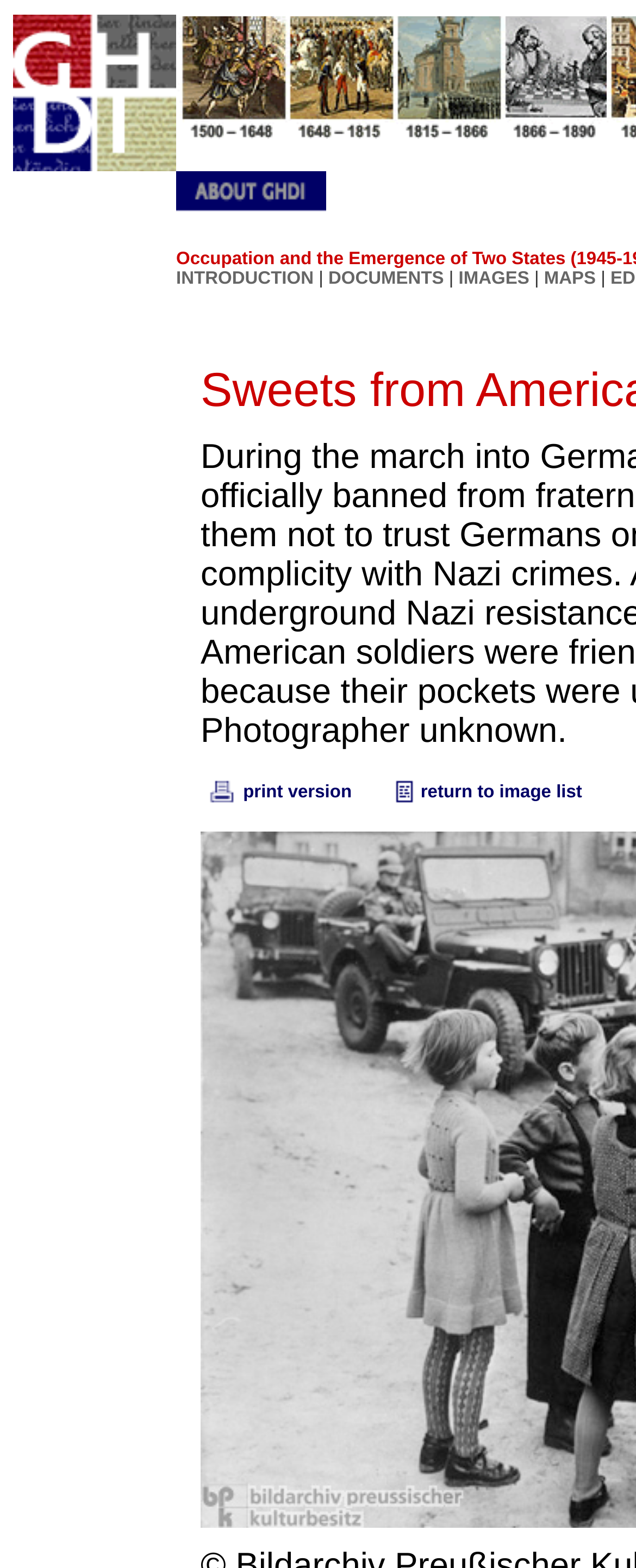Respond to the question below with a single word or phrase: What is the purpose of the 'print version' link?

To print the image